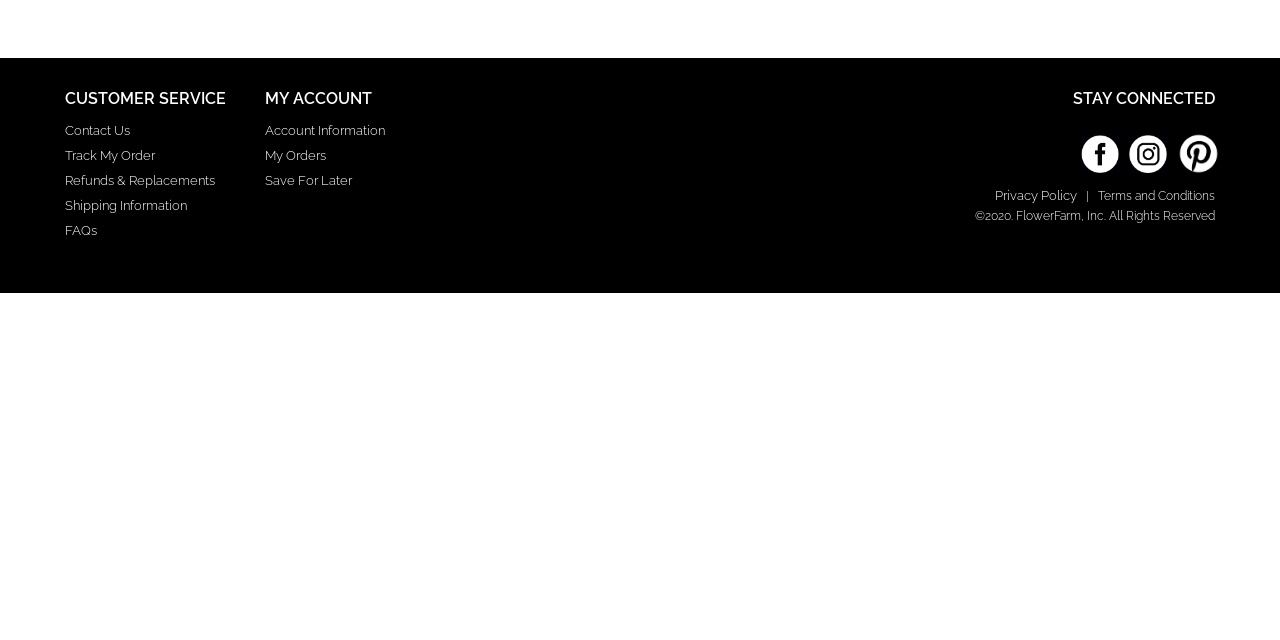Locate the bounding box for the described UI element: "aria-label="Instagram"". Ensure the coordinates are four float numbers between 0 and 1, formatted as [left, top, right, bottom].

[0.882, 0.2, 0.912, 0.259]